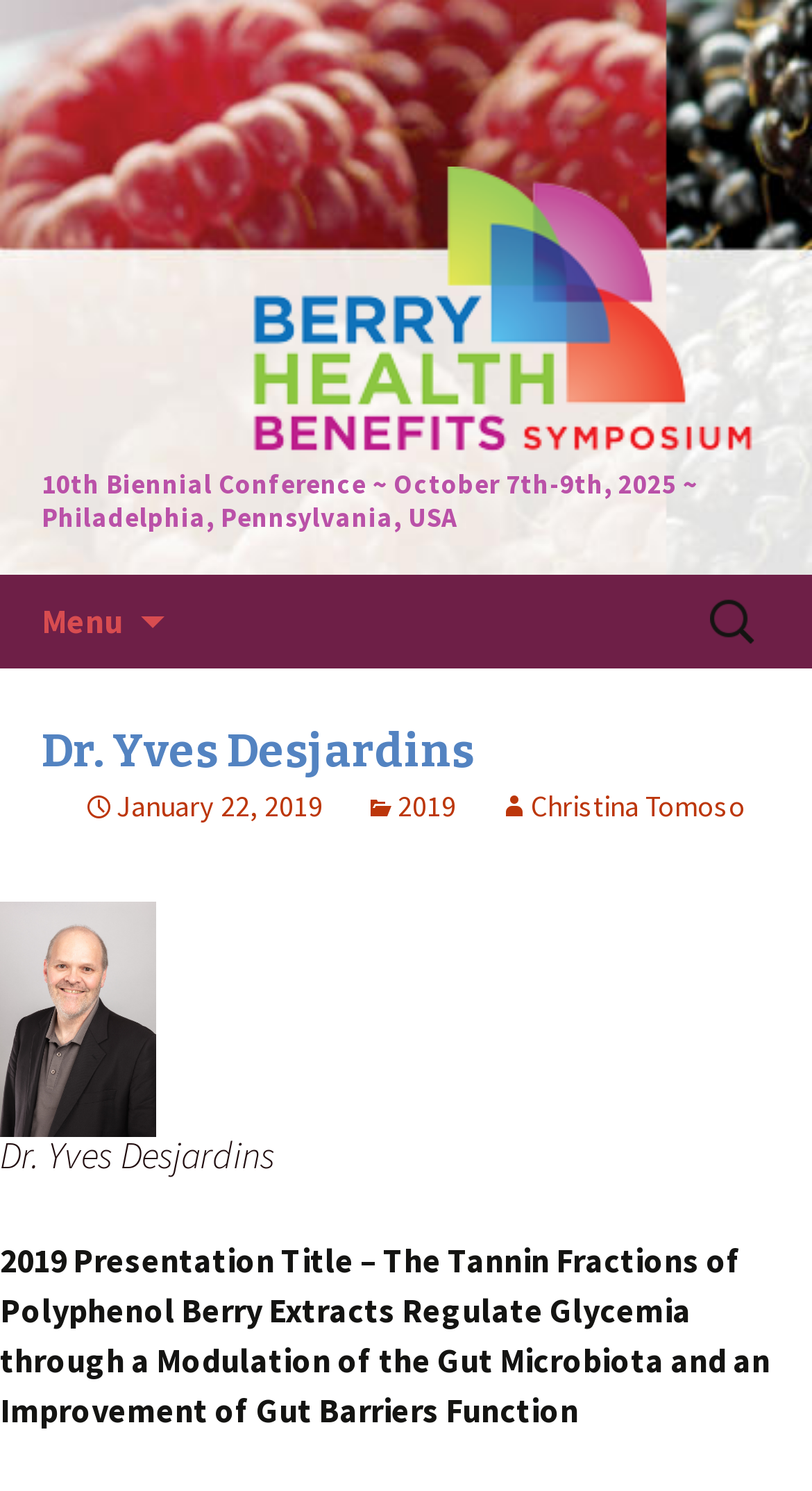Detail the various sections and features of the webpage.

The webpage is about Dr. Yves Desjardins and the Berry Health Benefits Symposium. At the top, there is a prominent link to the 10th Biennial Conference, which is scheduled to take place from October 7th to 9th, 2025, in Philadelphia, Pennsylvania, USA. Next to the link is an image related to the symposium. Below this, there is a heading with the same conference details.

On the top left, there is a menu icon, and next to it, a "Skip to content" link. On the top right, there is a search bar with a label "Search for:". 

Below the search bar, there is a section with a heading featuring Dr. Yves Desjardins' name. Underneath, there are three links: one with a calendar icon and the date January 22, 2019, another with a copyright icon and the year 2019, and a third with a person icon and the name Christina Tomoso.

To the left of these links, there is an image of Dr. Yves Desjardins. Below the image, there is a long paragraph of text describing a 2019 presentation titled "The Tannin Fractions of Polyphenol Berry Extracts Regulate Glycemia through a Modulation of the Gut Microbiota and an Improvement of Gut Barriers Function".